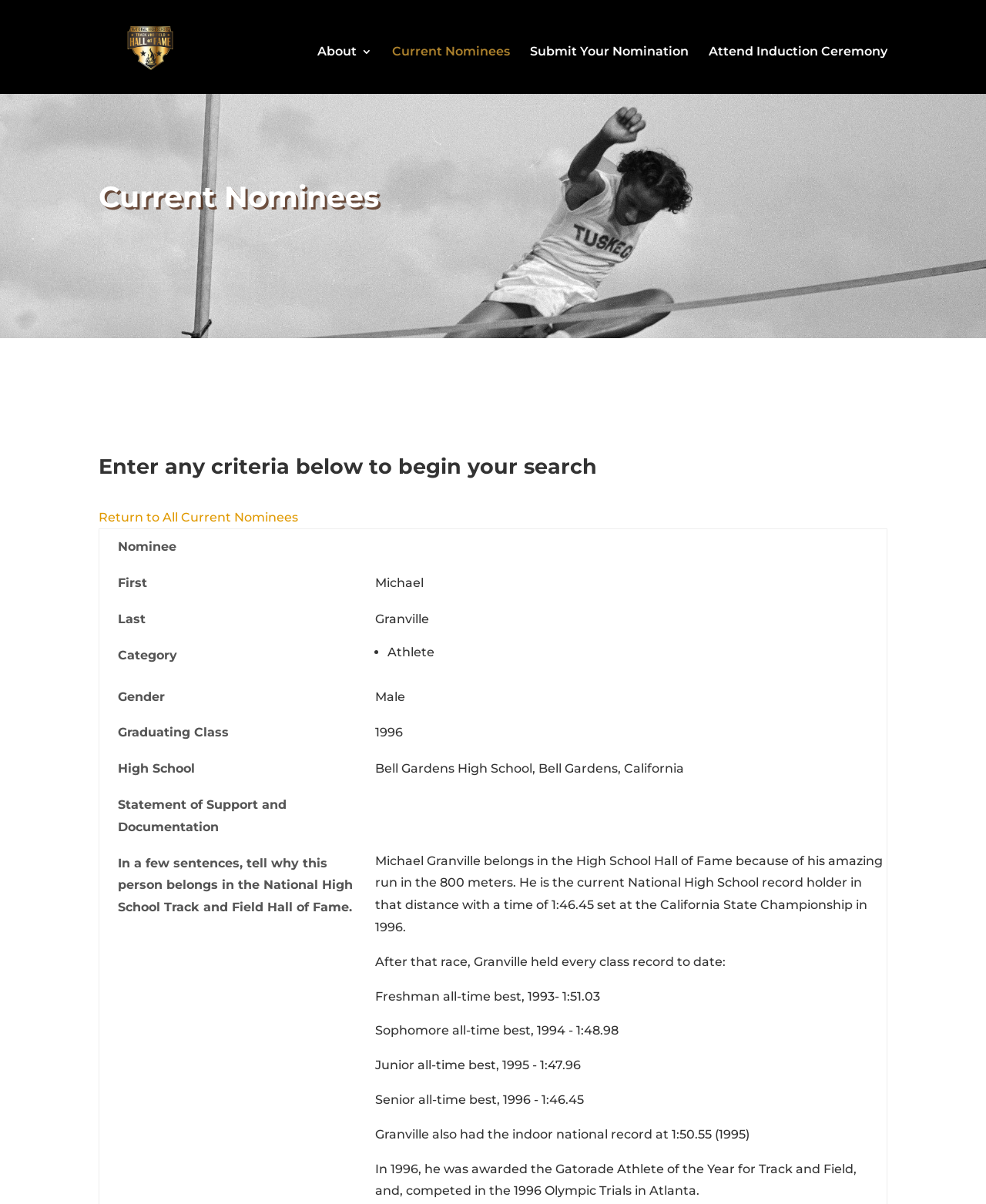Based on the element description, predict the bounding box coordinates (top-left x, top-left y, bottom-right x, bottom-right y) for the UI element in the screenshot: About

[0.322, 0.038, 0.377, 0.078]